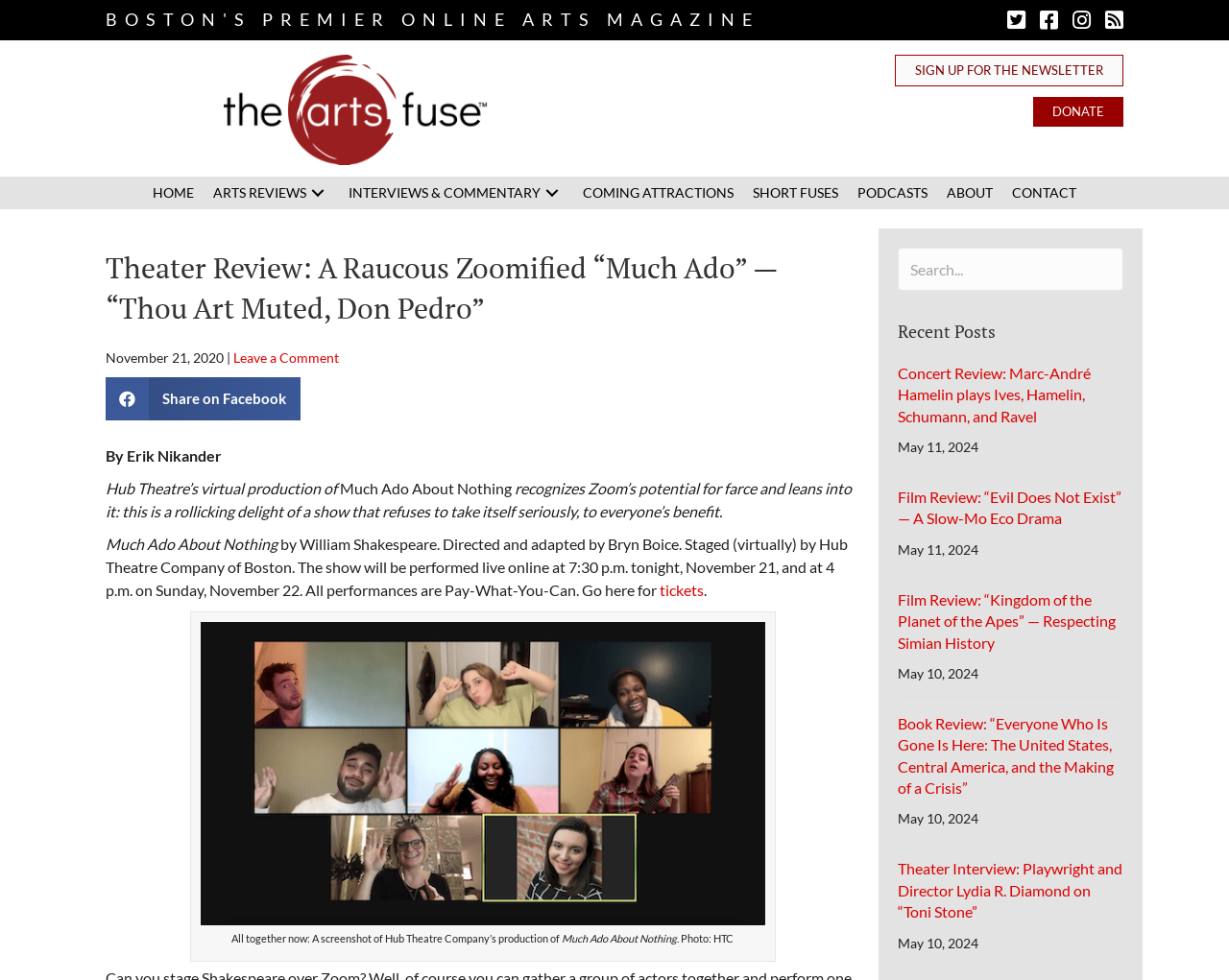Provide a brief response using a word or short phrase to this question:
How many performances of the show are mentioned?

Two